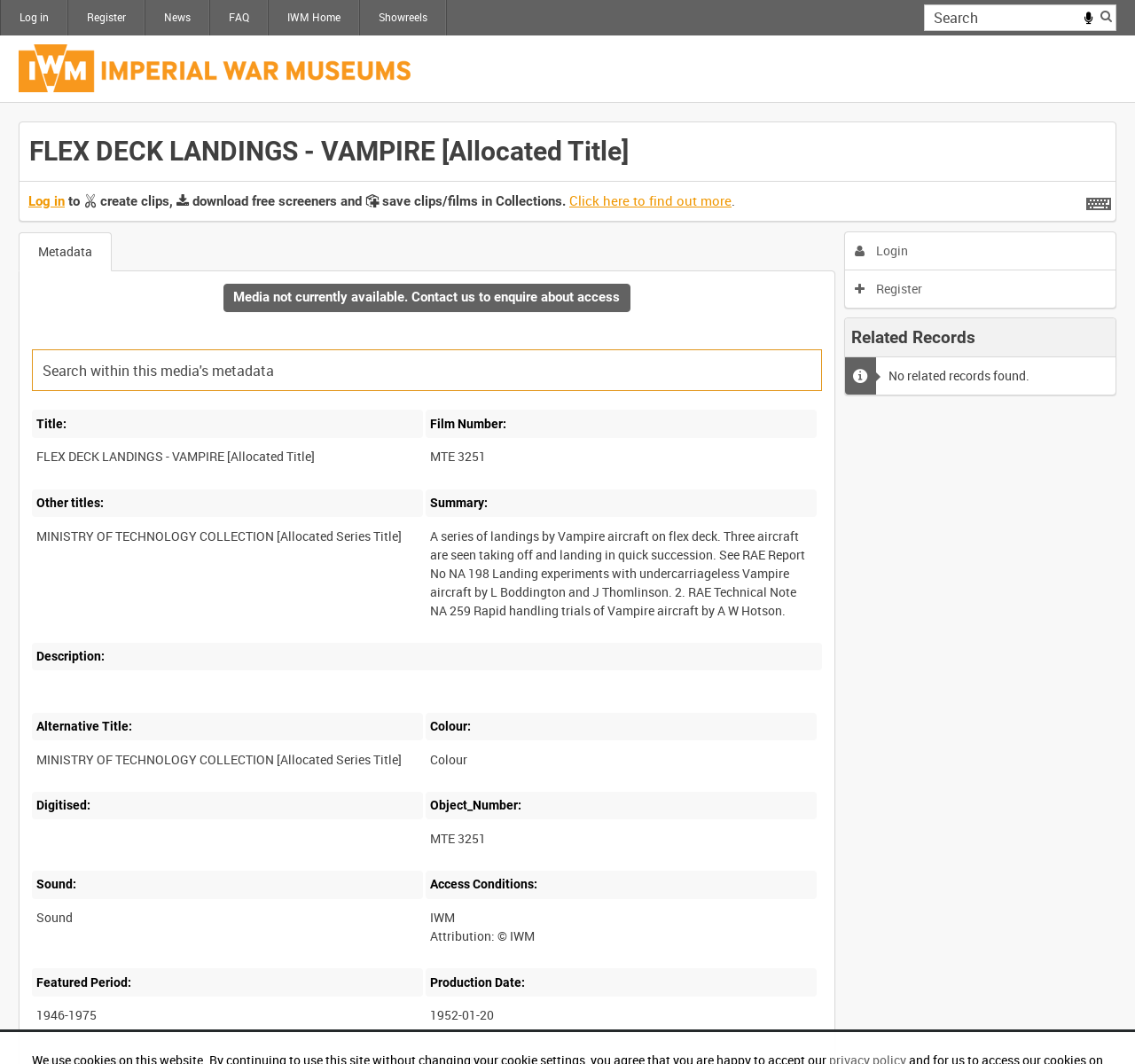Determine the bounding box coordinates of the clickable region to follow the instruction: "Click to find out more about creating clips".

[0.502, 0.18, 0.645, 0.197]